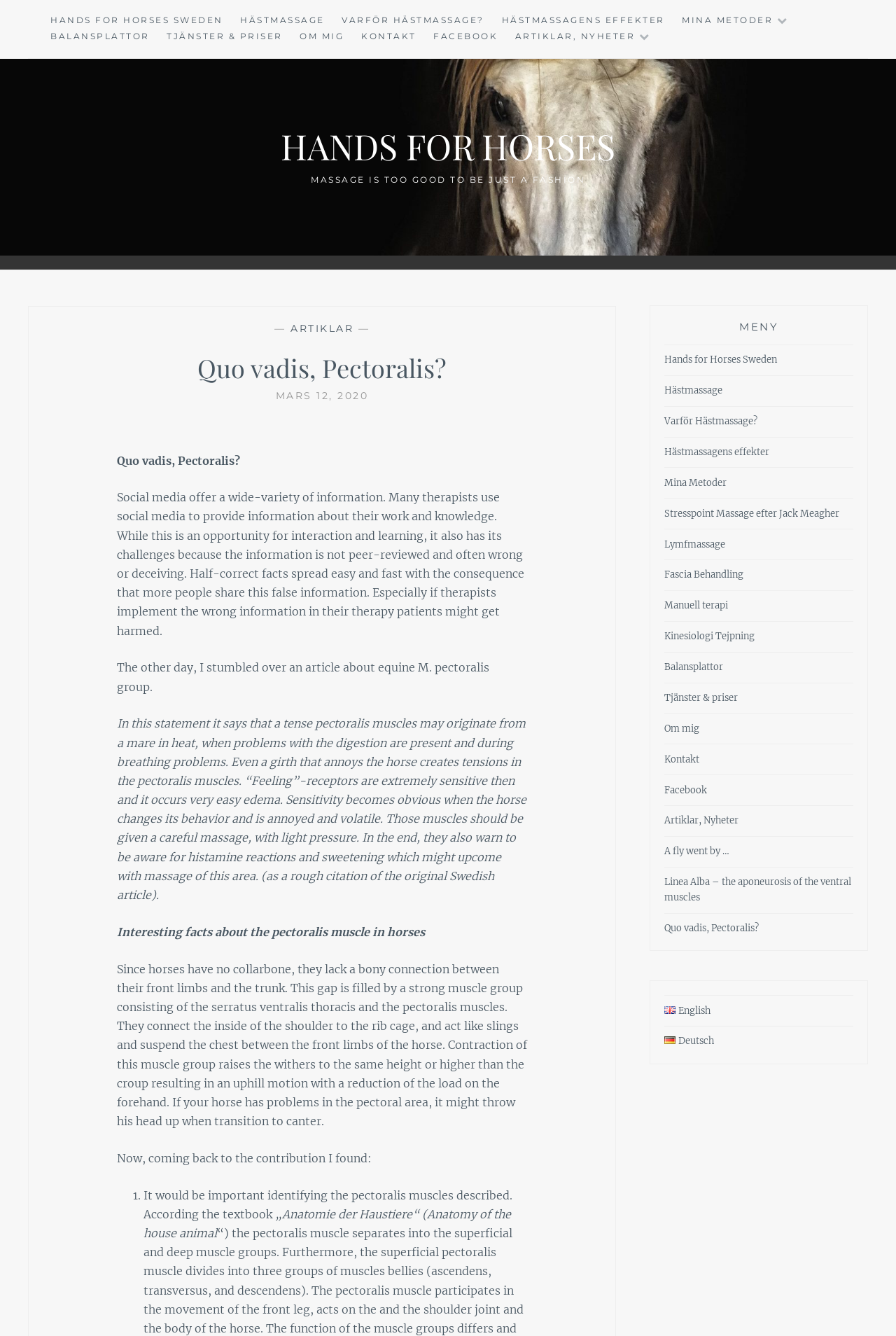Convey a detailed summary of the webpage, mentioning all key elements.

This webpage is about Hands for Horses, a horse massage service. At the top, there are several links to different sections of the website, including "HANDS FOR HORSES SWEDEN", "HÄSTMASSAGE", and "FACEBOOK". Below these links, there is a heading that reads "HANDS FOR HORSES" followed by a link to the same page.

The main content of the webpage is an article titled "Quo vadis, Pectoralis?" which discusses the importance of accurate information about horse massage and the potential risks of misinformation. The article cites an example of an article about equine M. pectoralis group and discusses the importance of careful massage techniques to avoid harming the horse.

The article is divided into several sections, each with a heading and a block of text. There are also several links to other articles and resources throughout the text. At the bottom of the page, there is a menu with links to various sections of the website, including "MENY", "Hästmassage", and "Om mig".

On the right side of the page, there is a complementary section with a heading "MENY" and several links to different pages, including "Hands for Horses Sweden", "Hästmassage", and "Varför Hästmassage?". There are also links to other articles and resources, including "A fly went by …" and "Linea Alba – the aponeurosis of the ventral muscles".